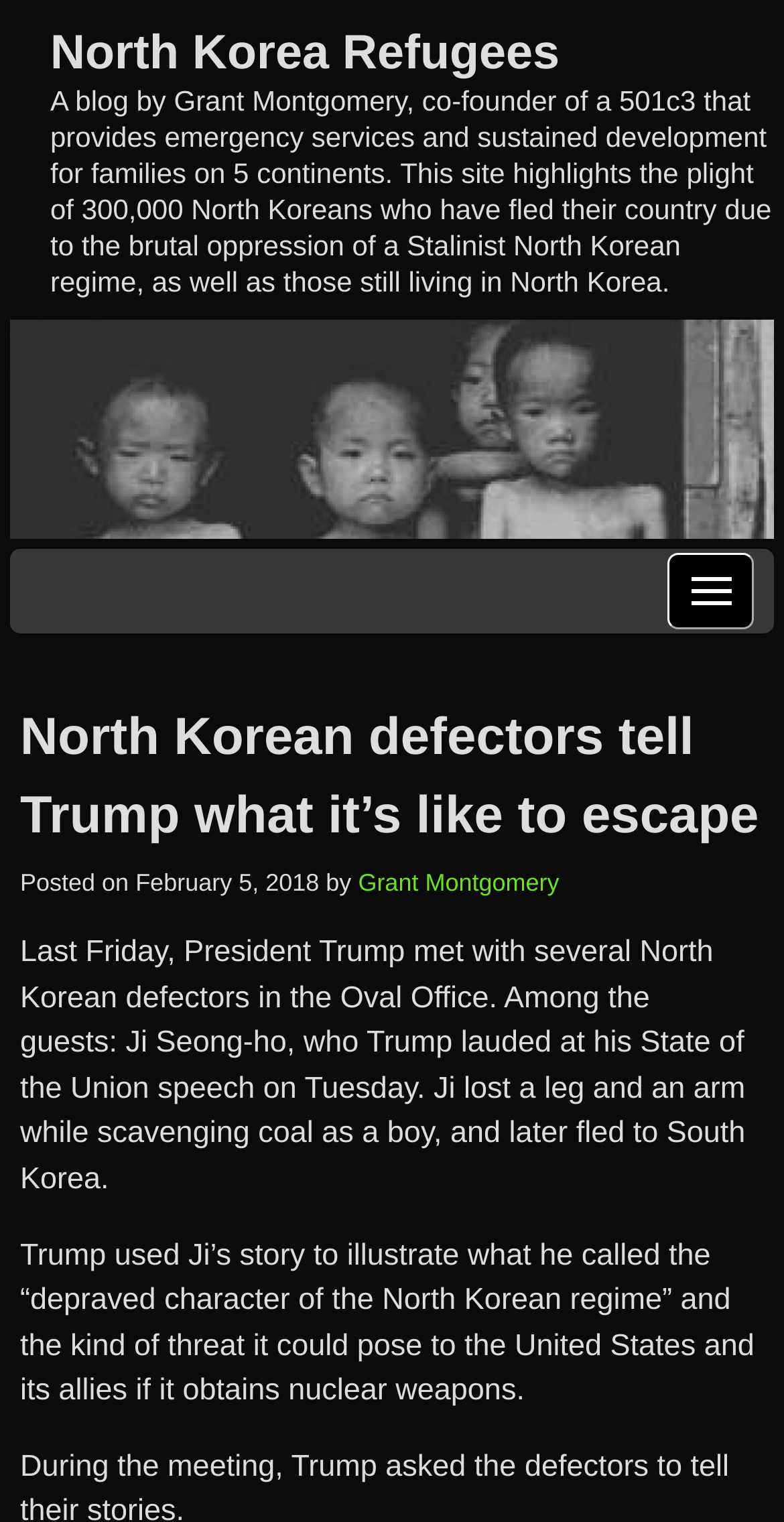Who is the author of the latest article?
Based on the image, answer the question with a single word or brief phrase.

Grant Montgomery